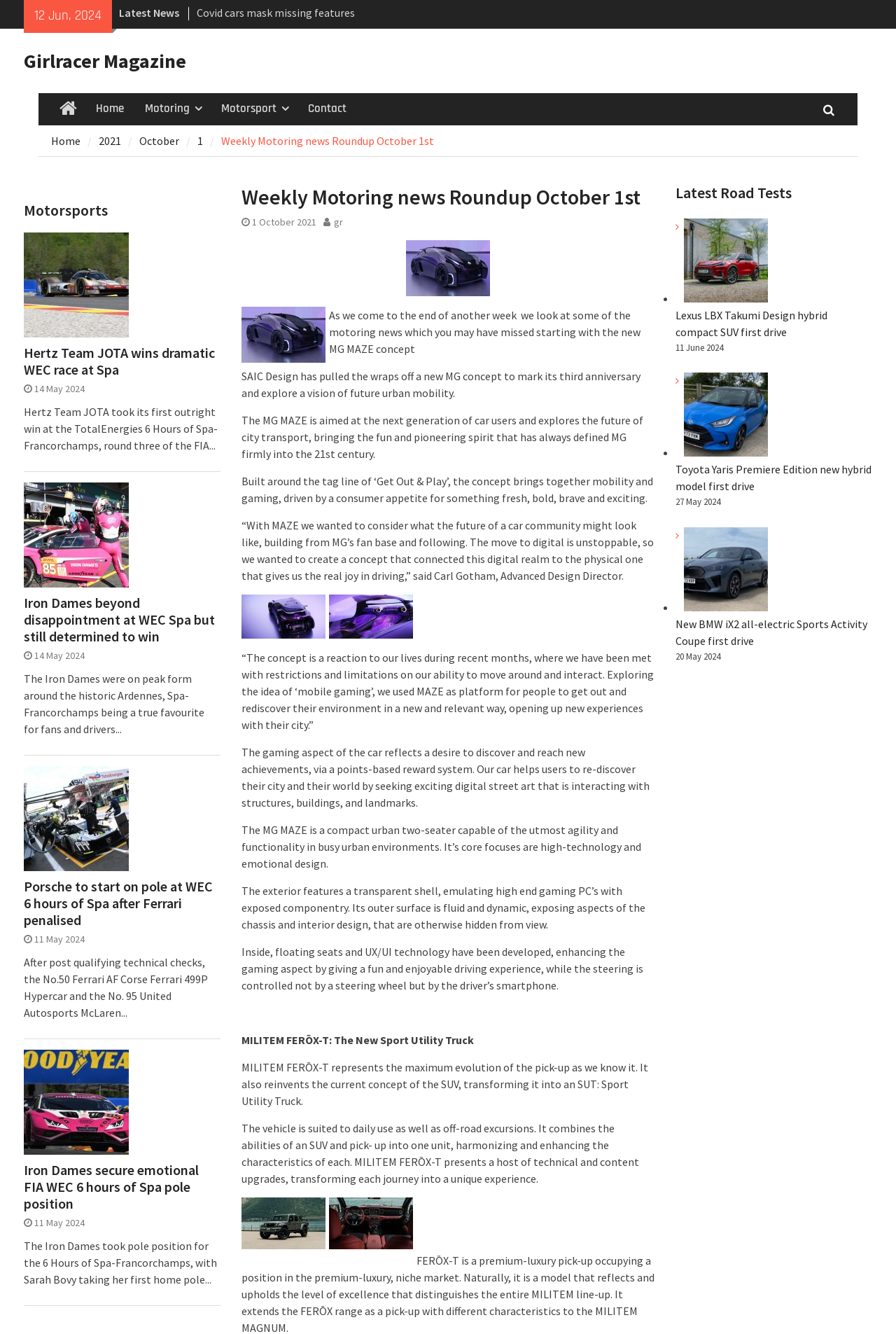Using the provided element description: "Covid cars mask missing features", identify the bounding box coordinates. The coordinates should be four floats between 0 and 1 in the order [left, top, right, bottom].

[0.22, 0.029, 0.396, 0.04]